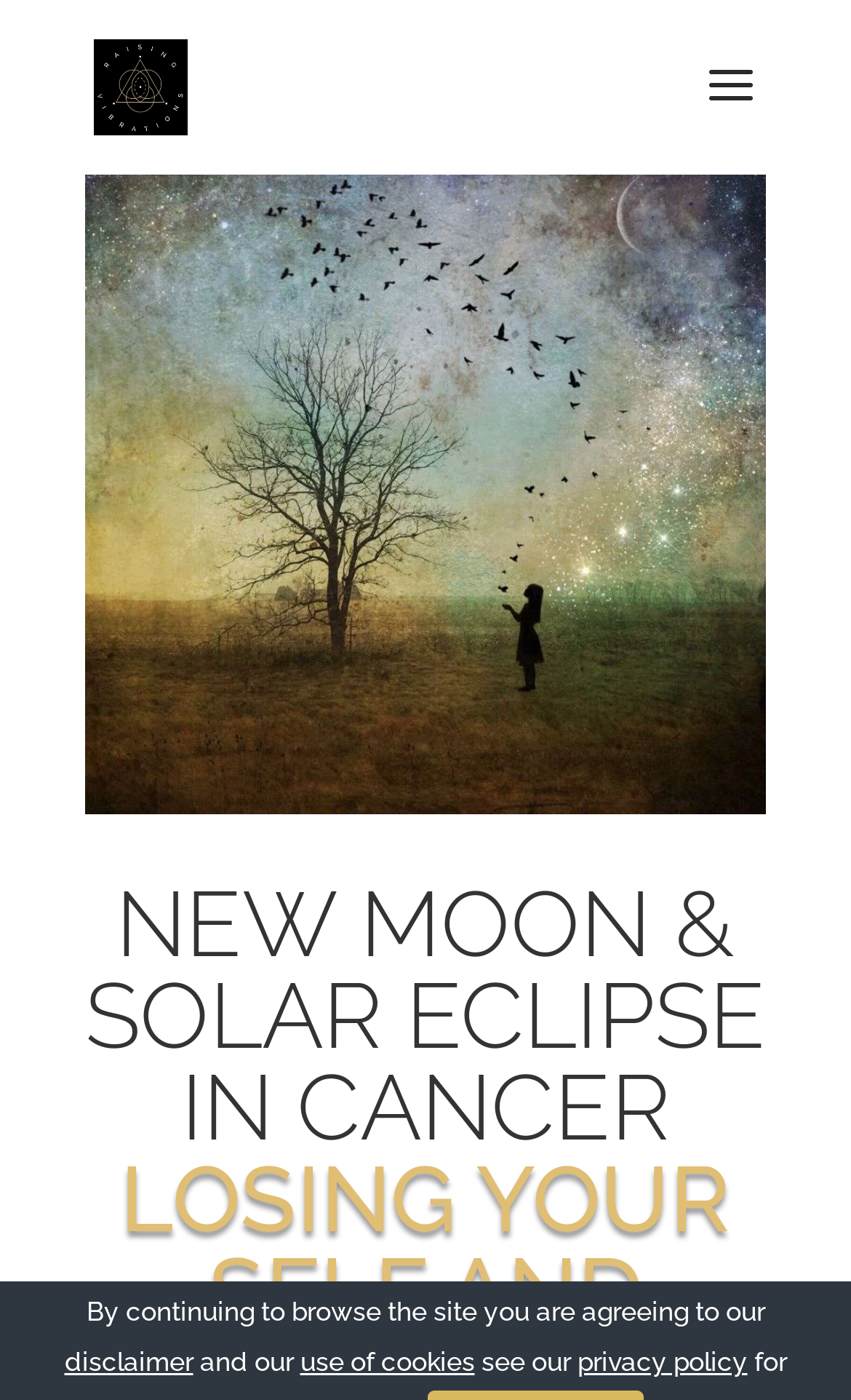How many links are in the footer section?
Refer to the image and provide a concise answer in one word or phrase.

4